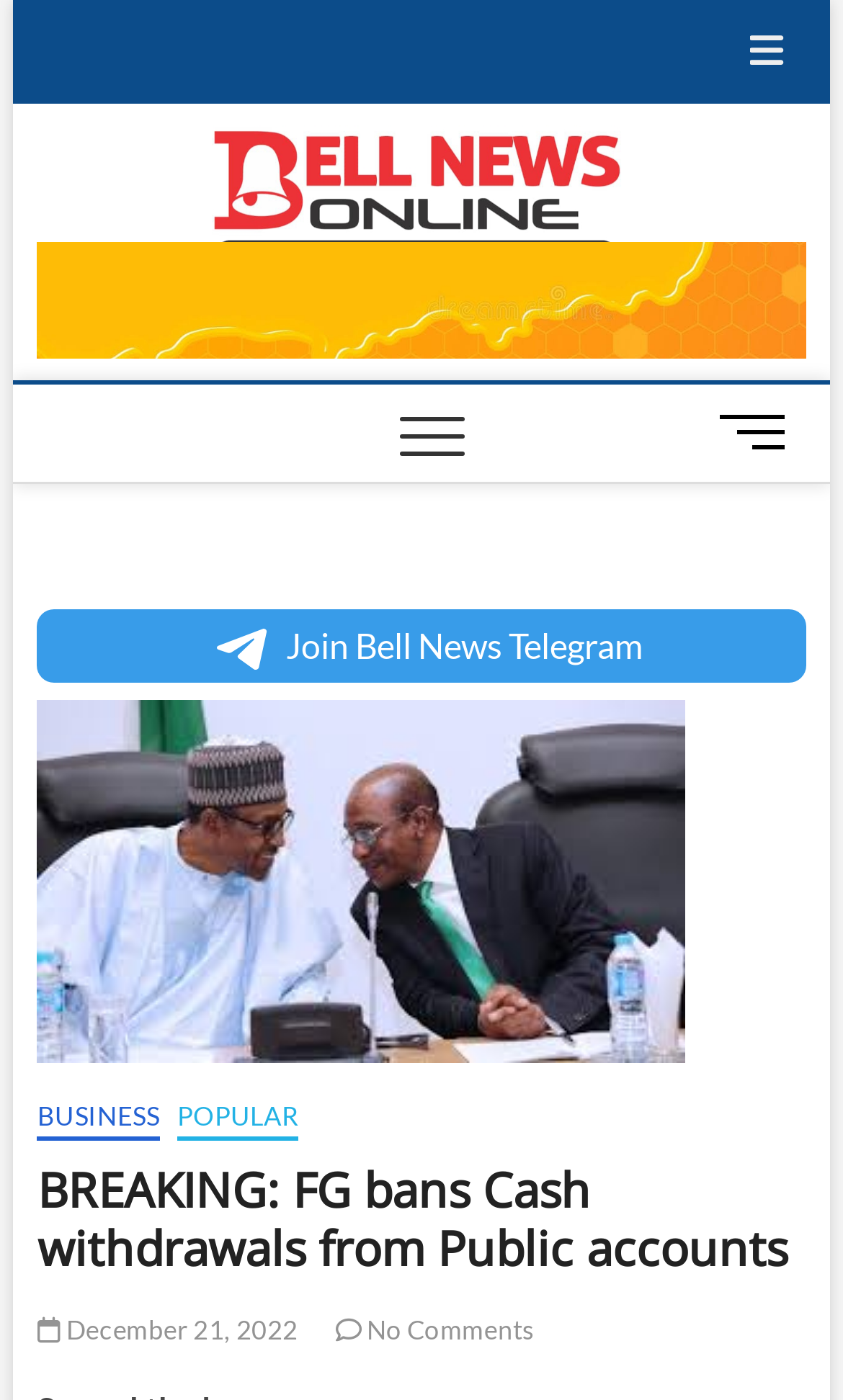What is the logo of Bell News?
Ensure your answer is thorough and detailed.

The logo of Bell News is an image with the text 'Bell news' on it, located at the top left of the webpage, with a bounding box of [0.218, 0.089, 0.782, 0.173].